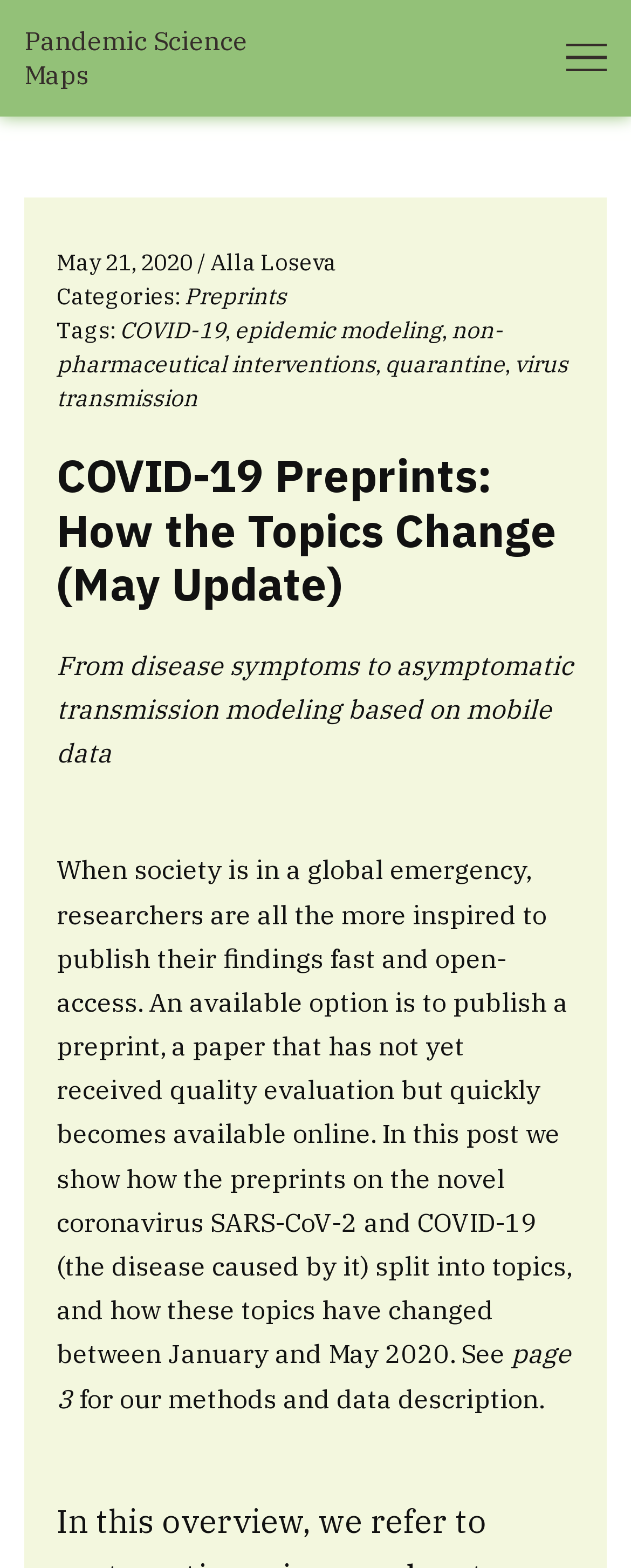Provide a short answer using a single word or phrase for the following question: 
How many pages are there in the post?

3